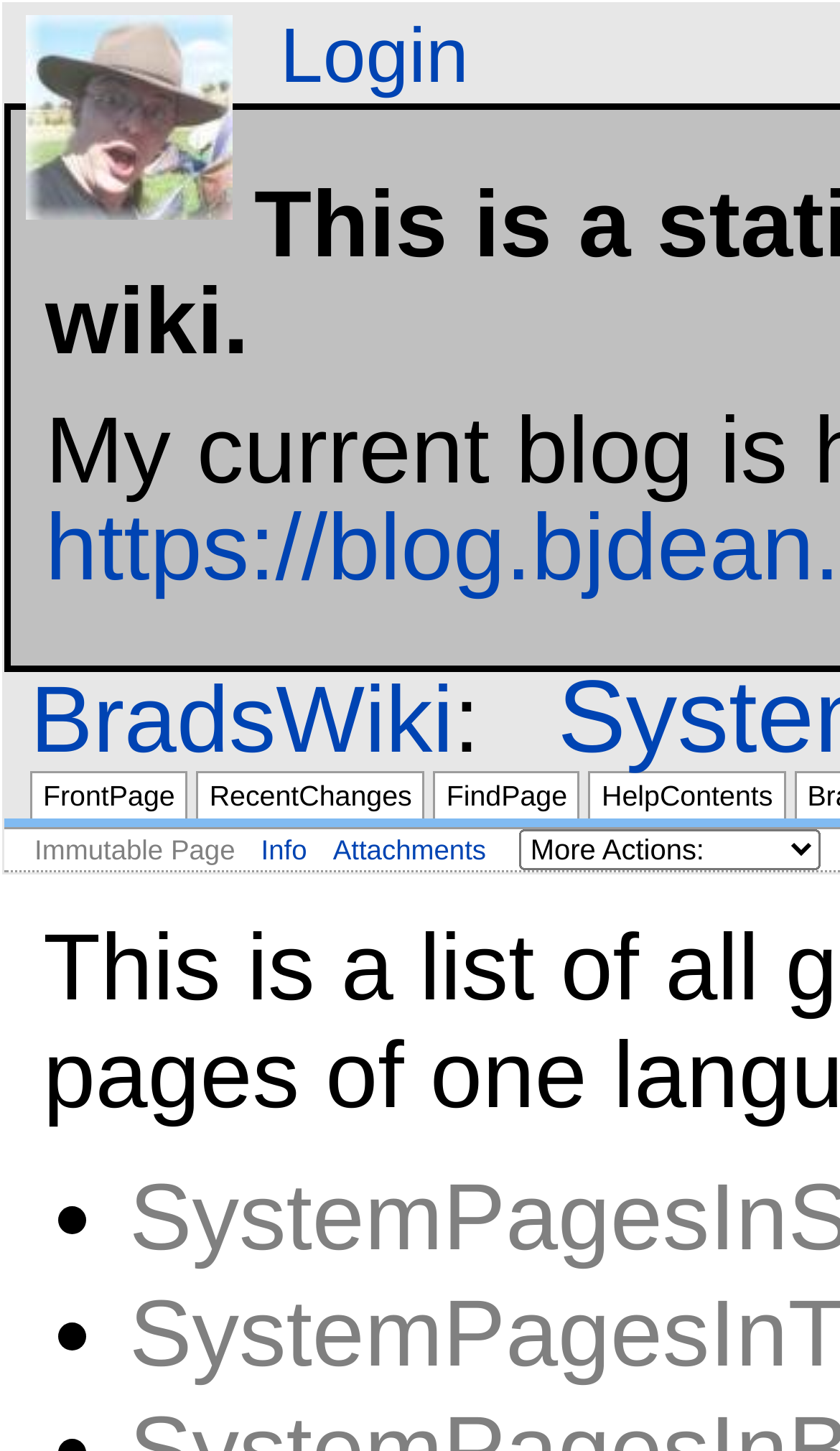Identify the bounding box coordinates of the part that should be clicked to carry out this instruction: "view page info".

[0.311, 0.575, 0.366, 0.597]